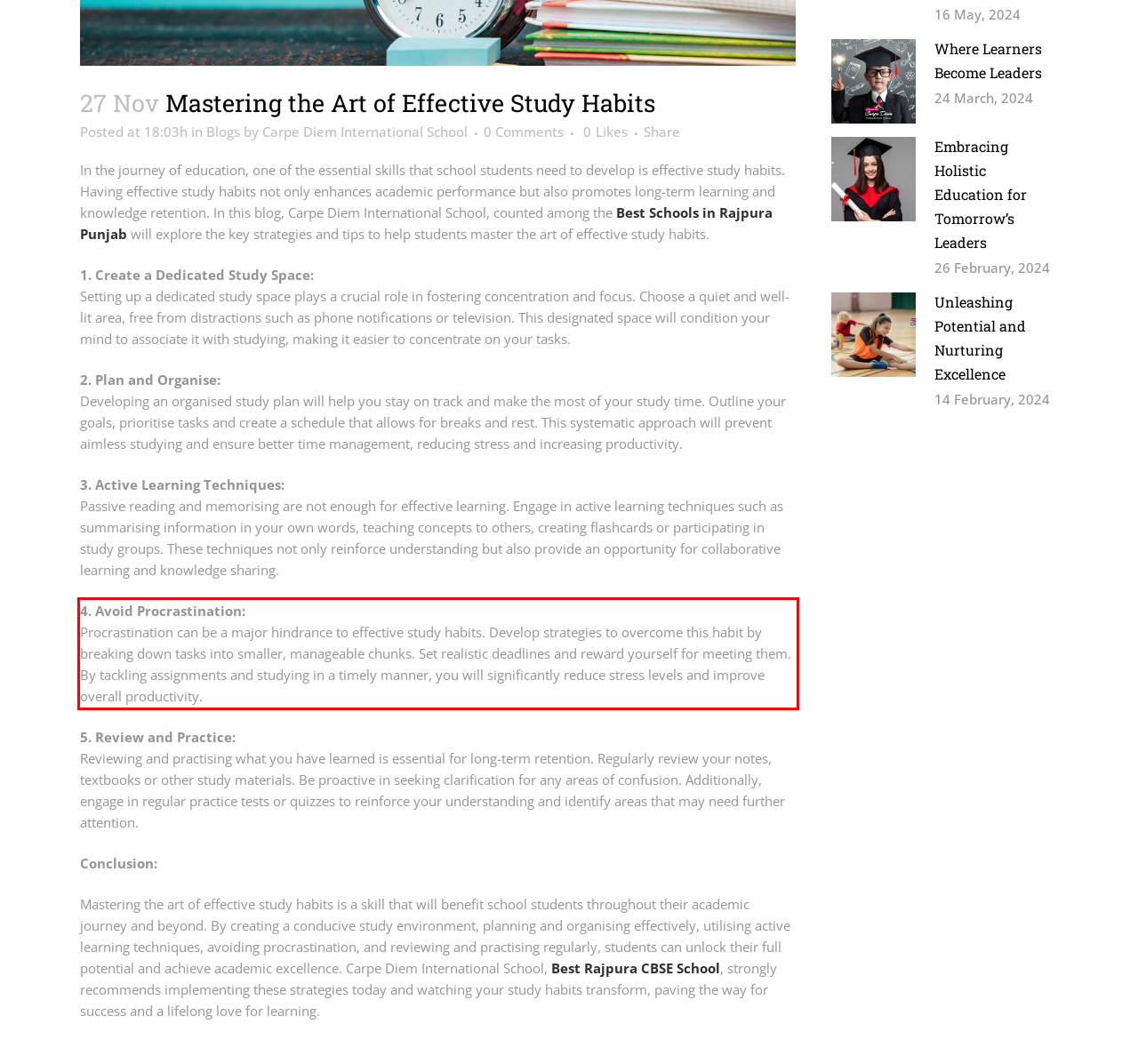Locate the red bounding box in the provided webpage screenshot and use OCR to determine the text content inside it.

4. Avoid Procrastination: Procrastination can be a major hindrance to effective study habits. Develop strategies to overcome this habit by breaking down tasks into smaller, manageable chunks. Set realistic deadlines and reward yourself for meeting them. By tackling assignments and studying in a timely manner, you will significantly reduce stress levels and improve overall productivity.